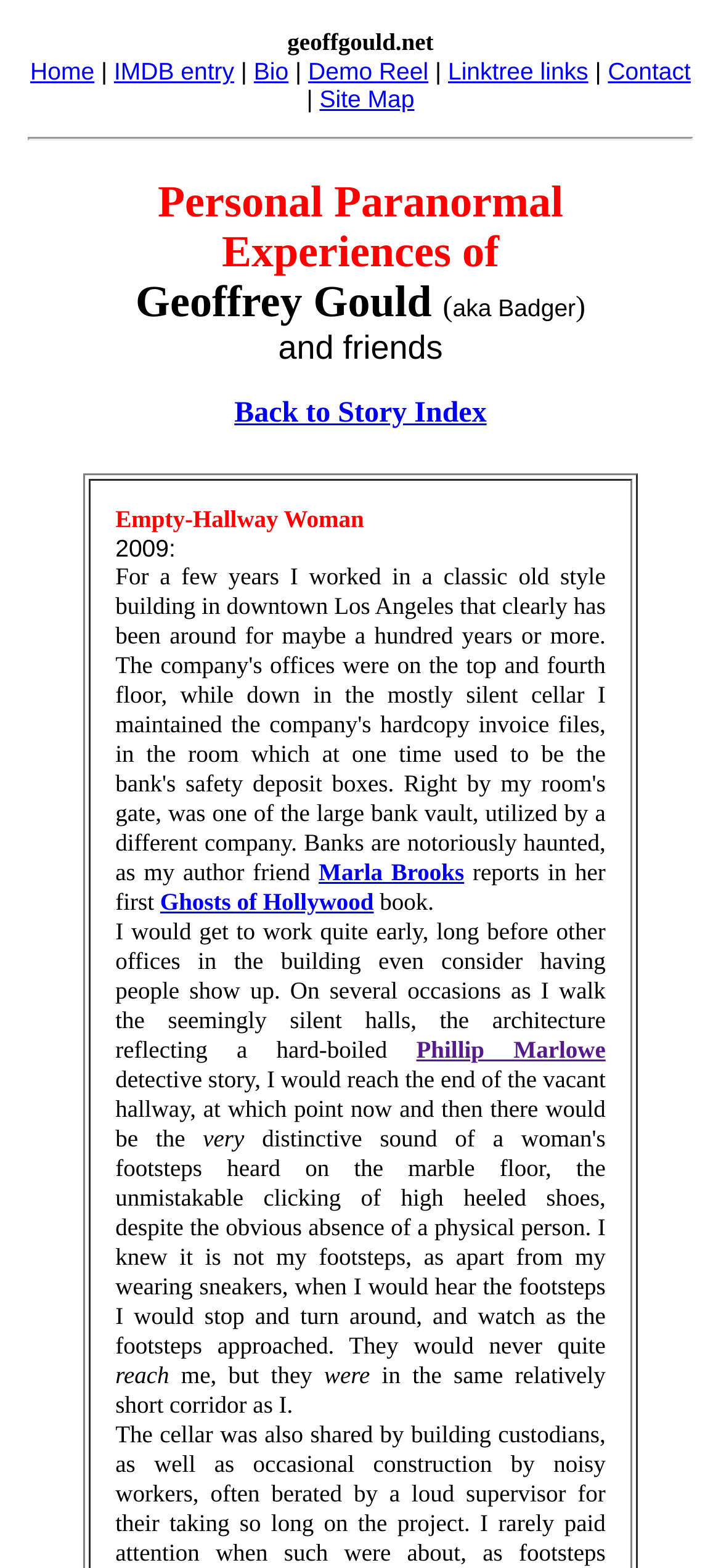Identify the bounding box coordinates of the element that should be clicked to fulfill this task: "watch Demo Reel". The coordinates should be provided as four float numbers between 0 and 1, i.e., [left, top, right, bottom].

[0.427, 0.037, 0.594, 0.054]